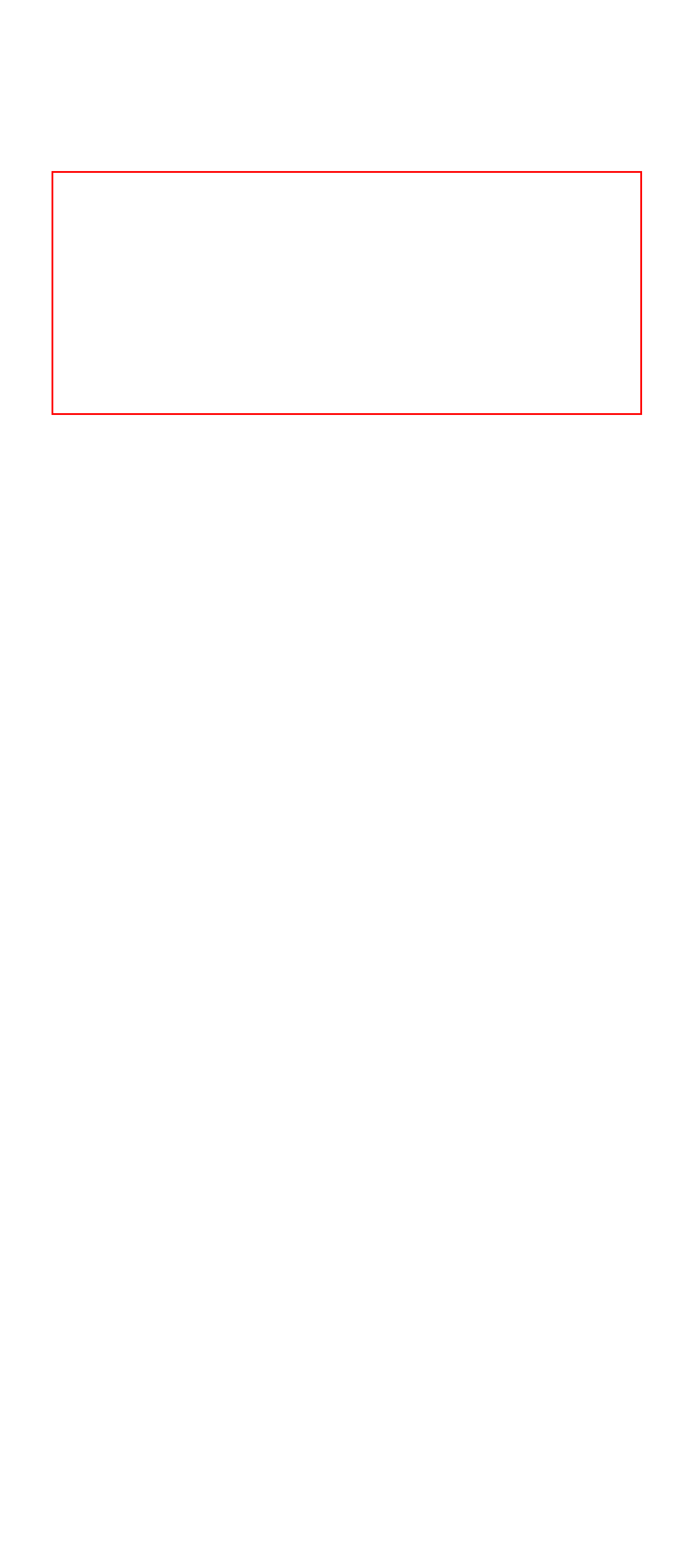With the provided screenshot of a webpage, locate the red bounding box and perform OCR to extract the text content inside it.

Providing products for the construction and manufacturing industries. We focus on adding value through expert design, precision manufacturing and on-time in full product delivery.